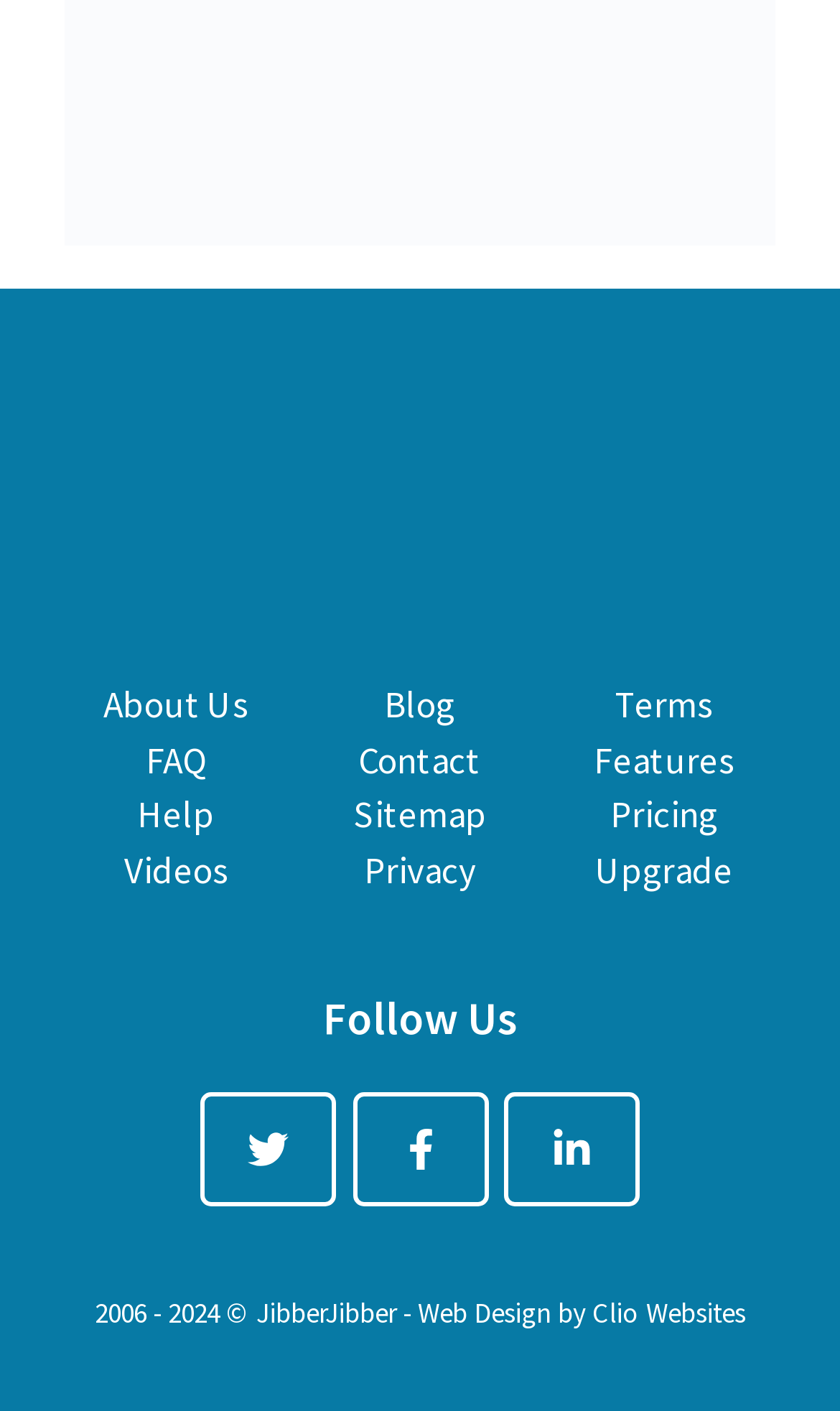Locate the bounding box coordinates of the segment that needs to be clicked to meet this instruction: "Learn more about the Features".

[0.707, 0.522, 0.874, 0.555]